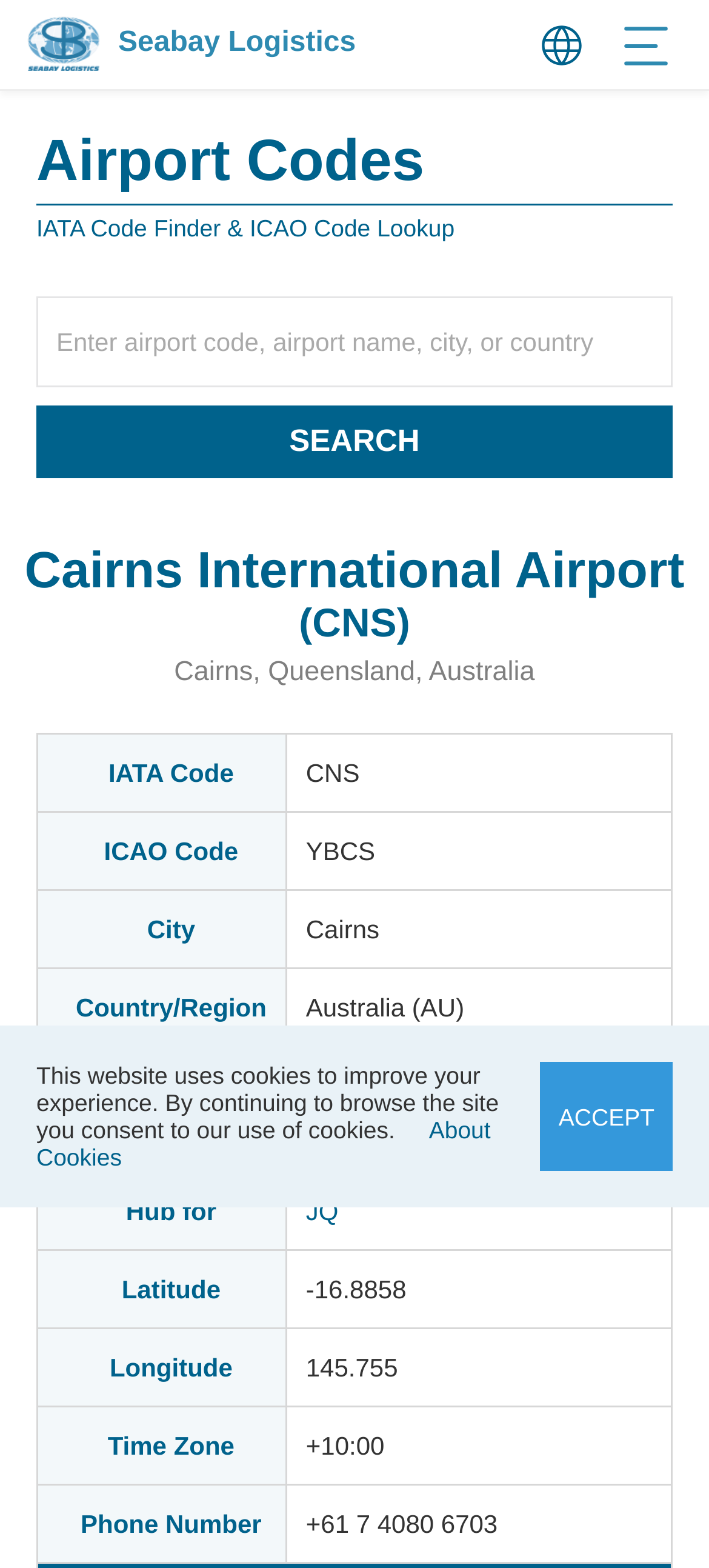Please respond to the question using a single word or phrase:
What is the city where Cairns International Airport is located?

Cairns